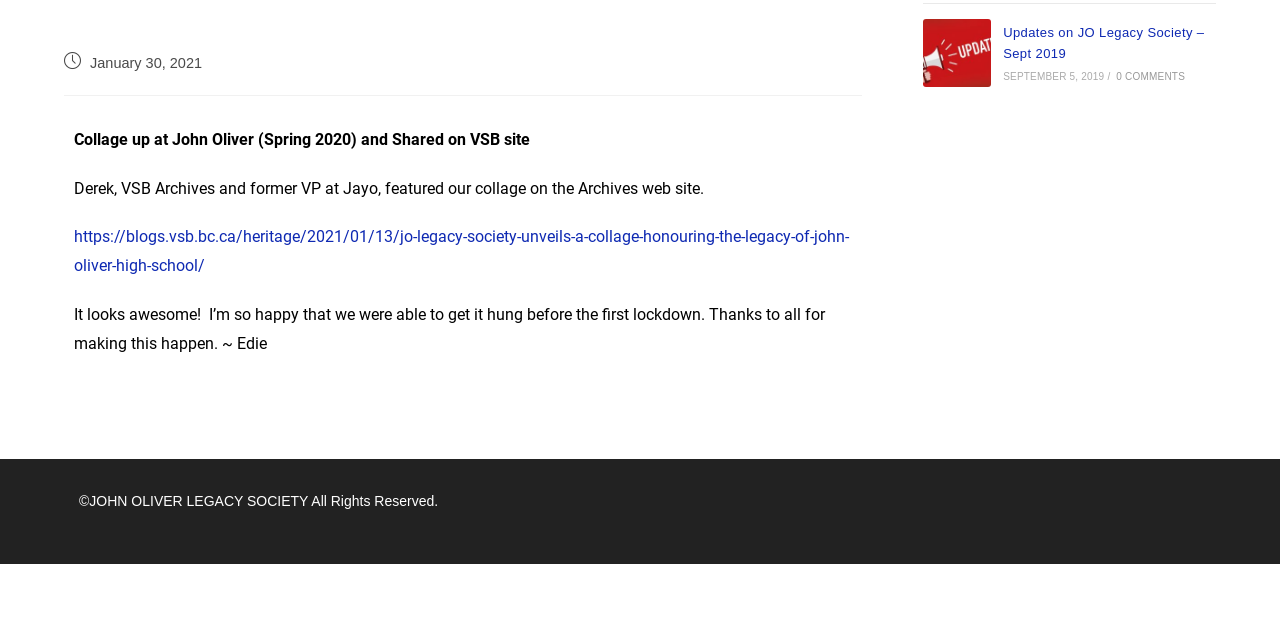Refer to the element description 0 Comments and identify the corresponding bounding box in the screenshot. Format the coordinates as (top-left x, top-left y, bottom-right x, bottom-right y) with values in the range of 0 to 1.

[0.872, 0.11, 0.926, 0.127]